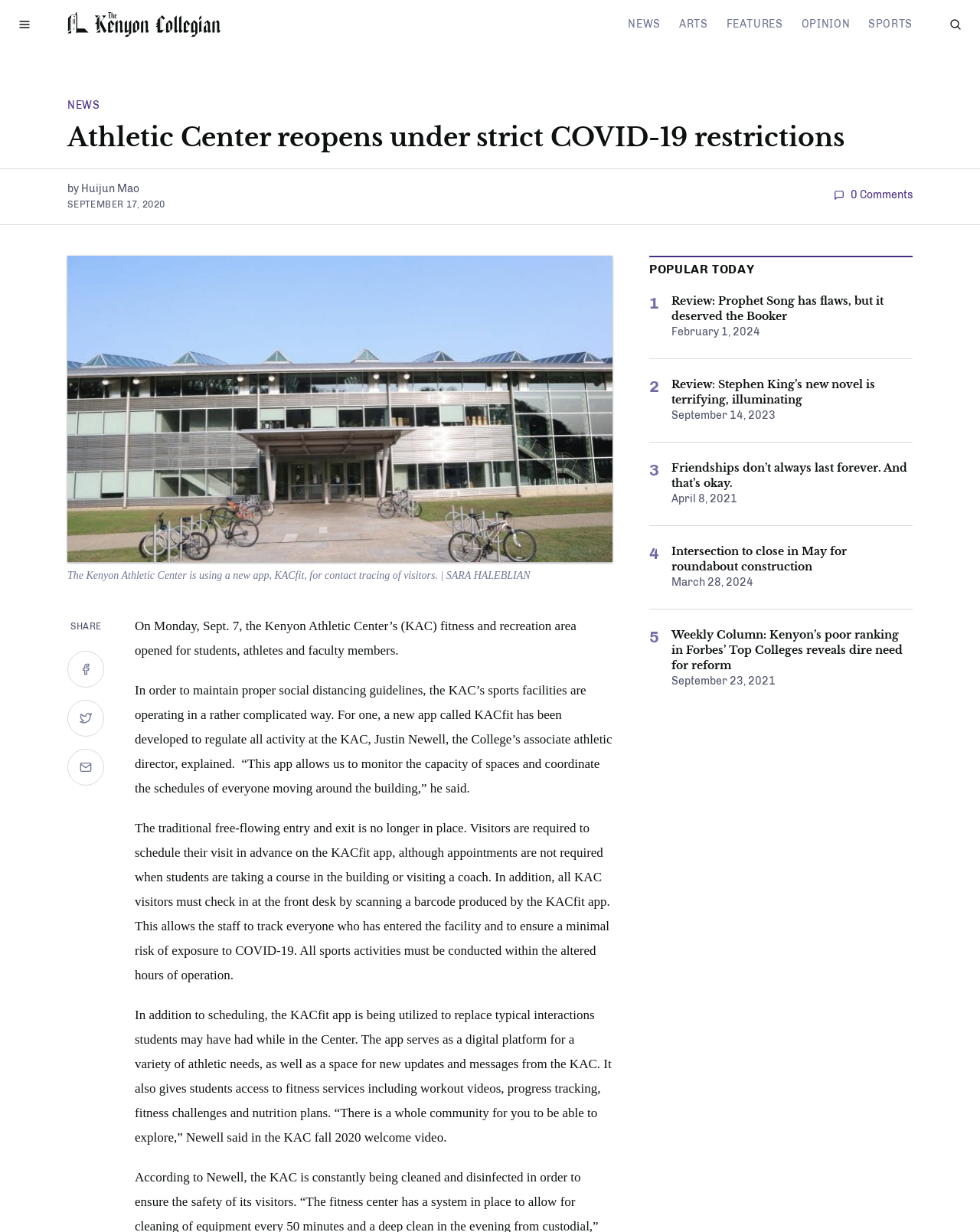What is the name of the app used for contact tracing at the Kenyon Athletic Center?
Can you provide an in-depth and detailed response to the question?

According to the article, the Kenyon Athletic Center is using a new app called KACfit for contact tracing of visitors. This app is mentioned in the second paragraph of the article as a way to regulate activity at the KAC and ensure a minimal risk of exposure to COVID-19.